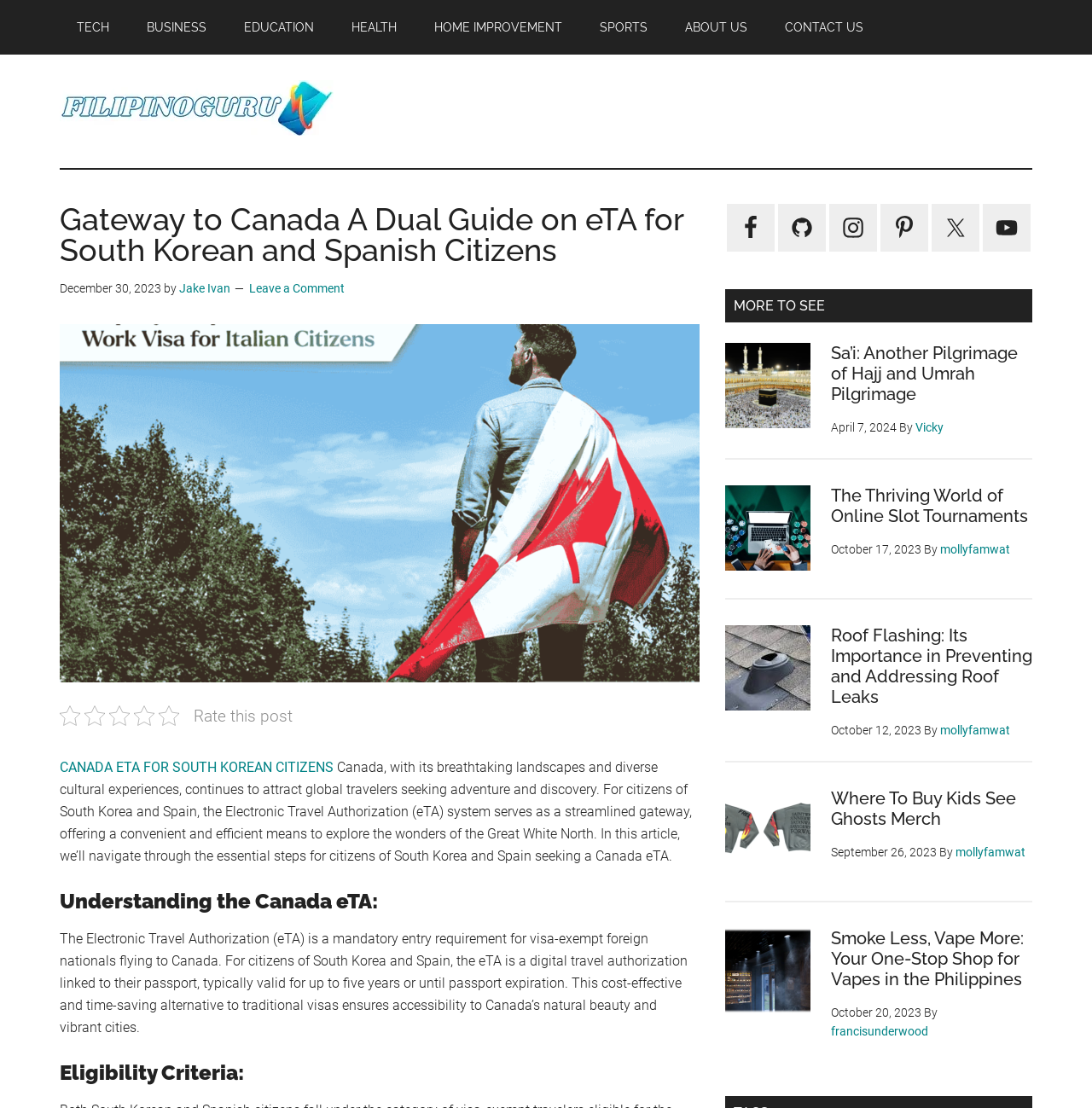What is the date of the article 'Sa’i: Another Pilgrimage of Hajj and Umrah Pilgrimage'?
Based on the screenshot, give a detailed explanation to answer the question.

The date of the article 'Sa’i: Another Pilgrimage of Hajj and Umrah Pilgrimage' is April 7, 2024, as indicated by the time element below the article title.